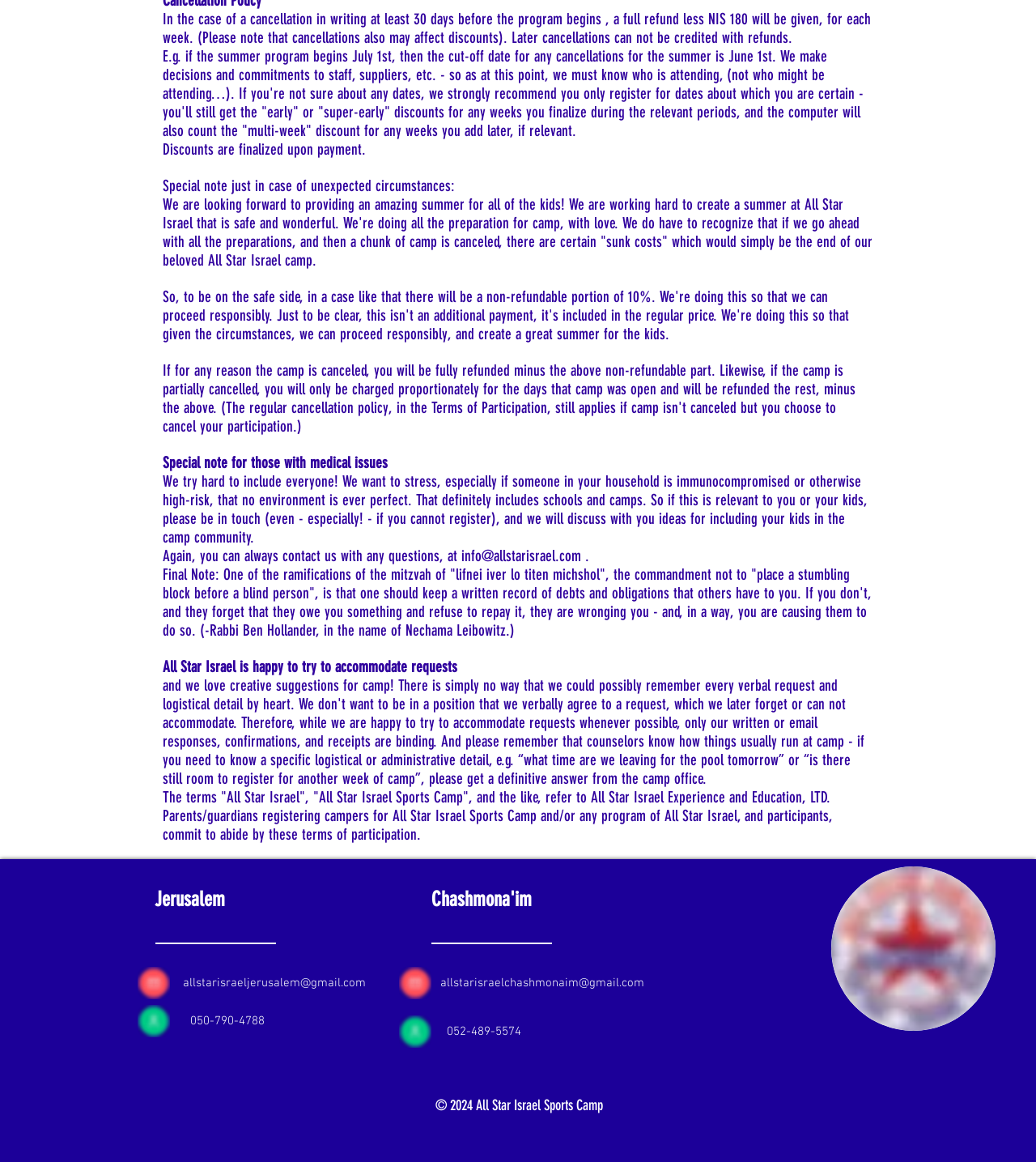What is the refund policy for cancellations?
Answer with a single word or phrase, using the screenshot for reference.

Full refund less NIS 180